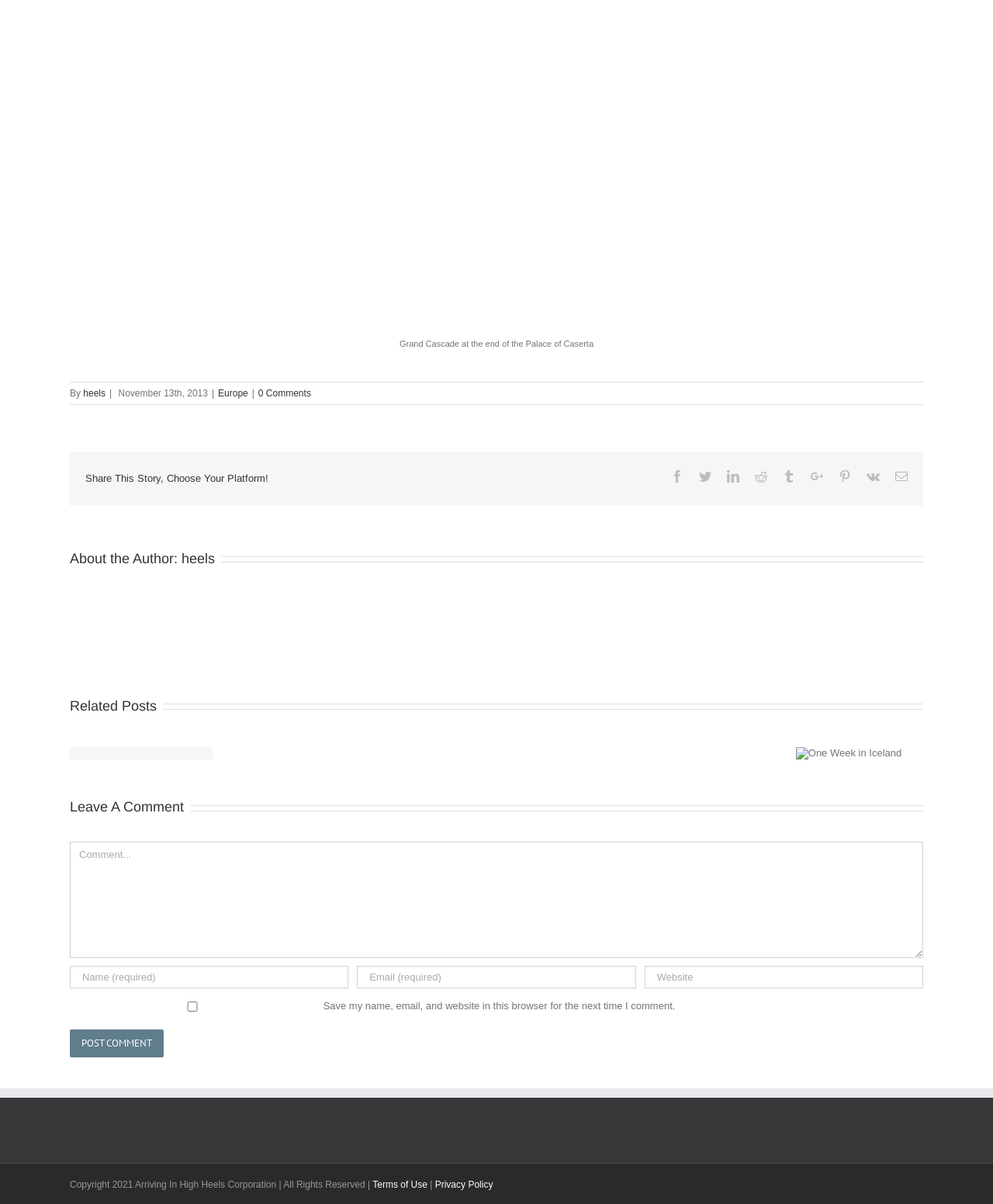Please answer the following question as detailed as possible based on the image: 
What is the date of the article?

The date of the article can be found in the StaticText element with the text 'November 13th, 2013', which is located below the author's name.